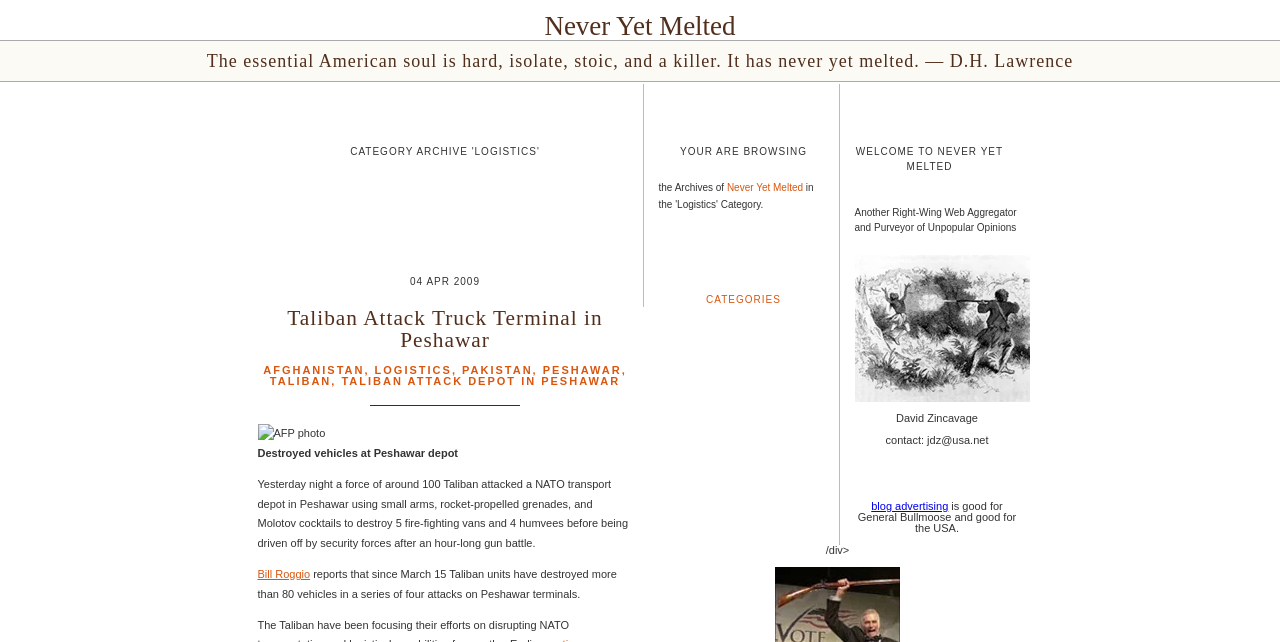Refer to the element description Taliban attack depot in Peshawar and identify the corresponding bounding box in the screenshot. Format the coordinates as (top-left x, top-left y, bottom-right x, bottom-right y) with values in the range of 0 to 1.

[0.267, 0.584, 0.484, 0.603]